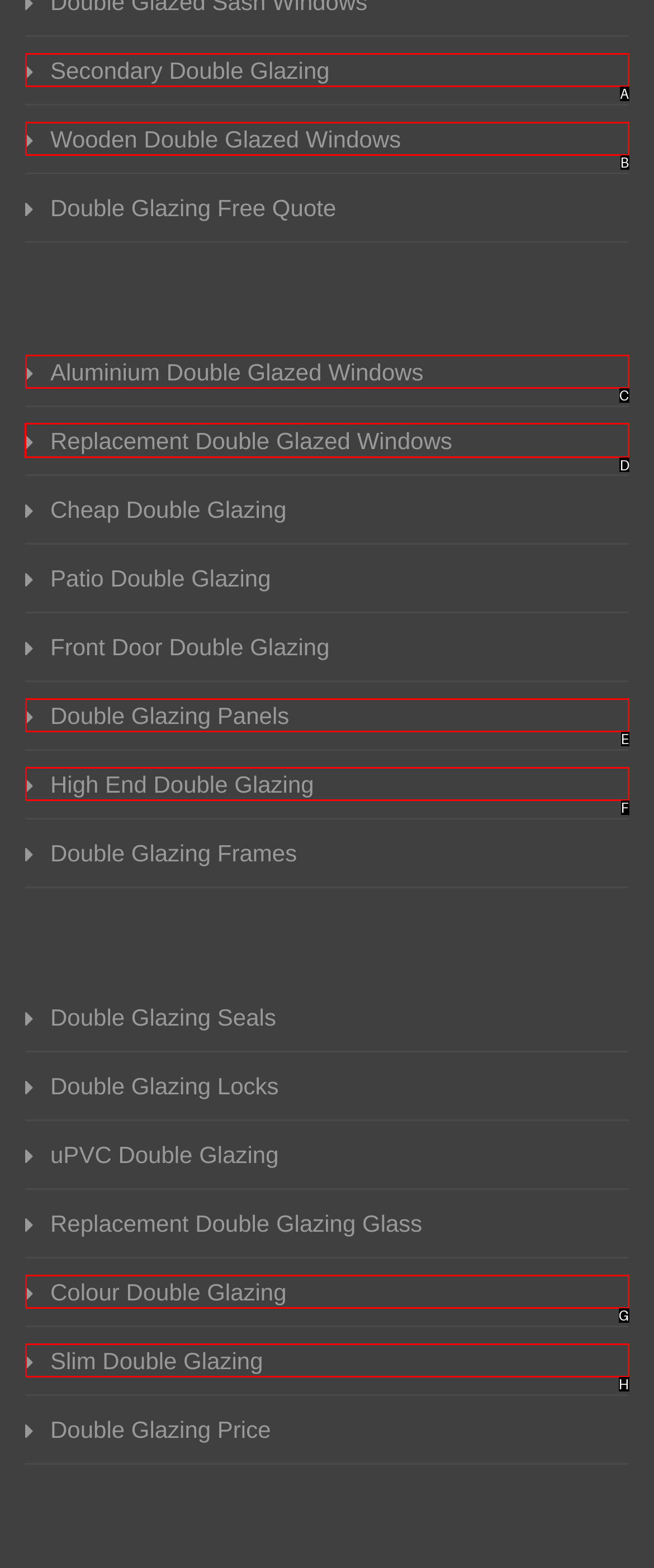Determine the letter of the element you should click to carry out the task: Learn about 'Sustainable Development'
Answer with the letter from the given choices.

None